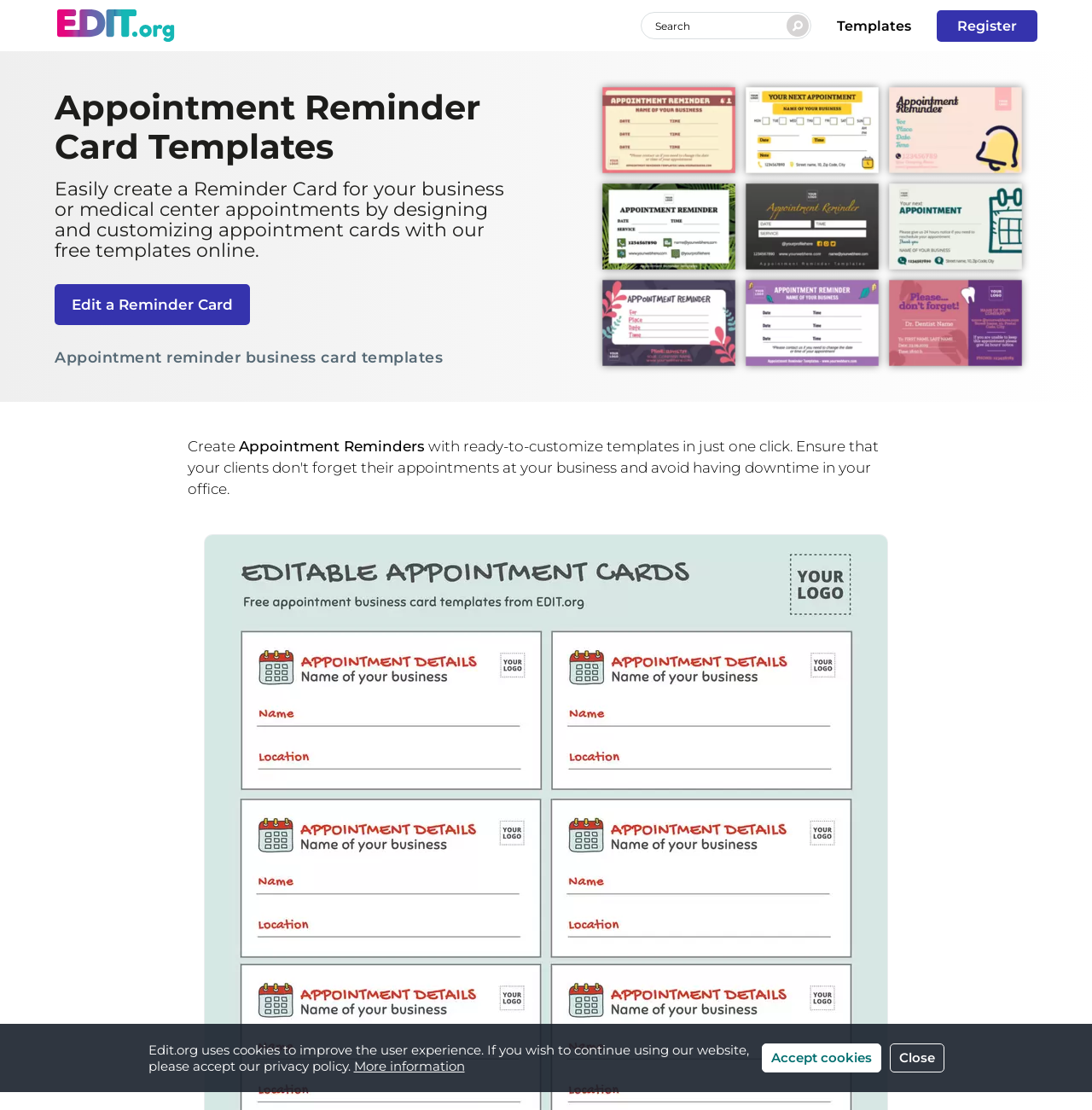Please identify the bounding box coordinates of the clickable element to fulfill the following instruction: "Edit a reminder card". The coordinates should be four float numbers between 0 and 1, i.e., [left, top, right, bottom].

[0.547, 0.074, 0.941, 0.334]